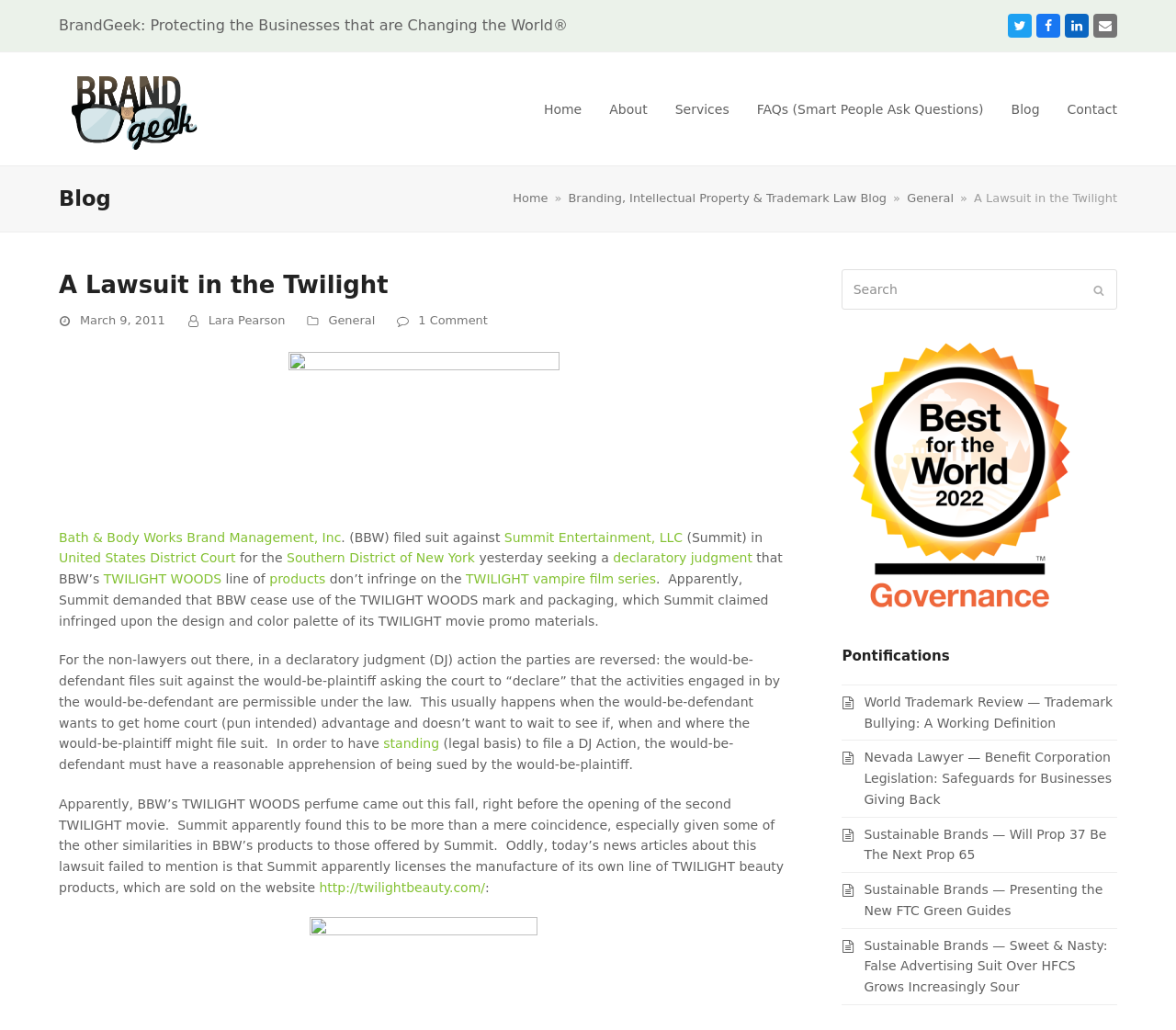Specify the bounding box coordinates of the area that needs to be clicked to achieve the following instruction: "Visit the 'Home' page".

[0.451, 0.083, 0.506, 0.128]